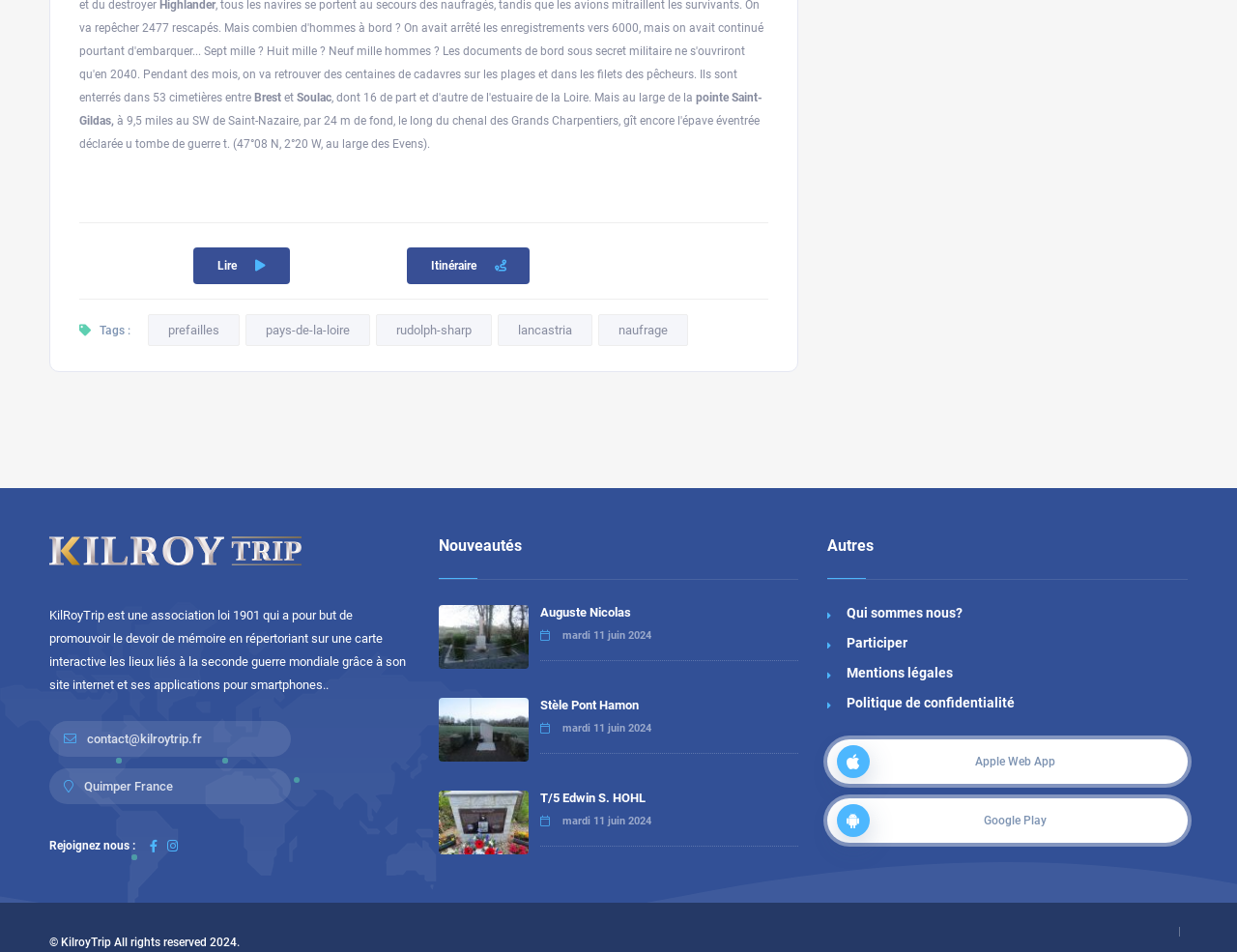From the webpage screenshot, predict the bounding box of the UI element that matches this description: "Quimper France".

[0.065, 0.818, 0.14, 0.834]